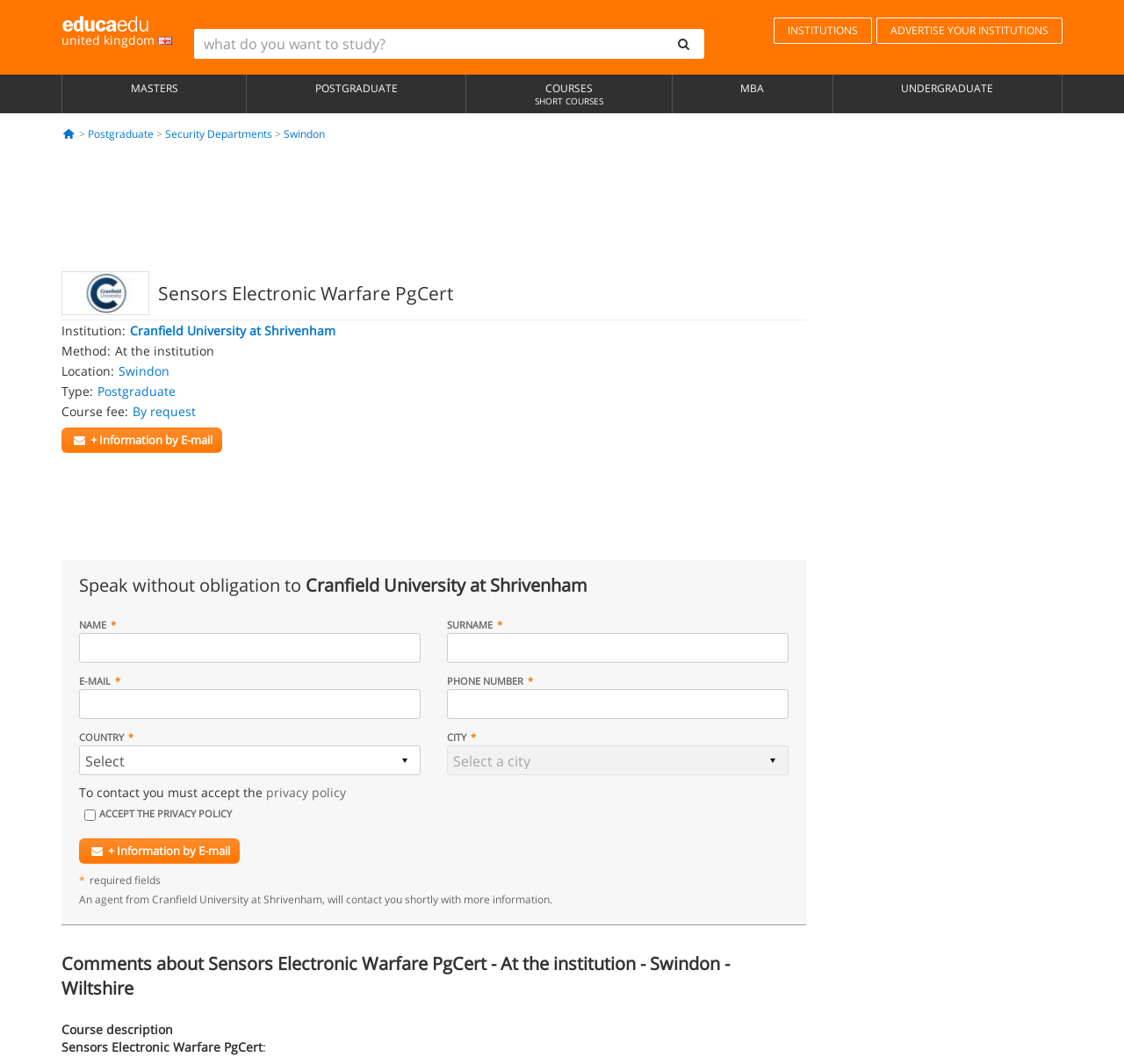Examine the image and give a thorough answer to the following question:
What is the type of the Sensors Electronic Warfare PgCert course?

The answer can be found in the 'Type:' section, where it is stated that the type of the course is Postgraduate.